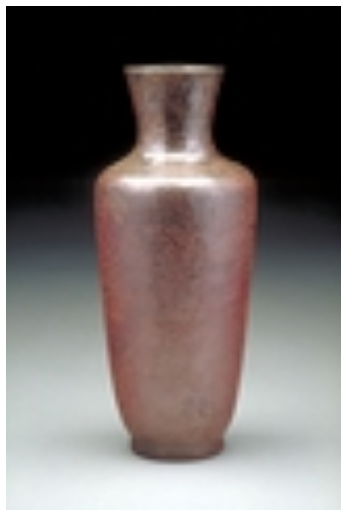Create an exhaustive description of the image.

This elegant image showcases a handcrafted copper vase, specifically identified as the "Roseville" Copper Vase. Its smooth, polished surface reflects light beautifully, showcasing hues of warm copper tones. The vase has a classic, slender silhouette, tapering elegantly towards the base and flaring slightly toward the top, suggesting a sophisticated design reminiscent of traditional craftsmanship. 

Standing approximately 6 to 10 inches in height, it is available for purchase at prices ranging from $64 to $124, depending on the selected size. This vase is ideal for adding a touch of rustic charm to any decor, whether used as a stand-alone piece or filled with fresh flowers. Notably, it features a note regarding the care of copper, stating that when unsealed inside, water may cause discoloration over time, while offering a sealing service to maintain its pristine appearance.